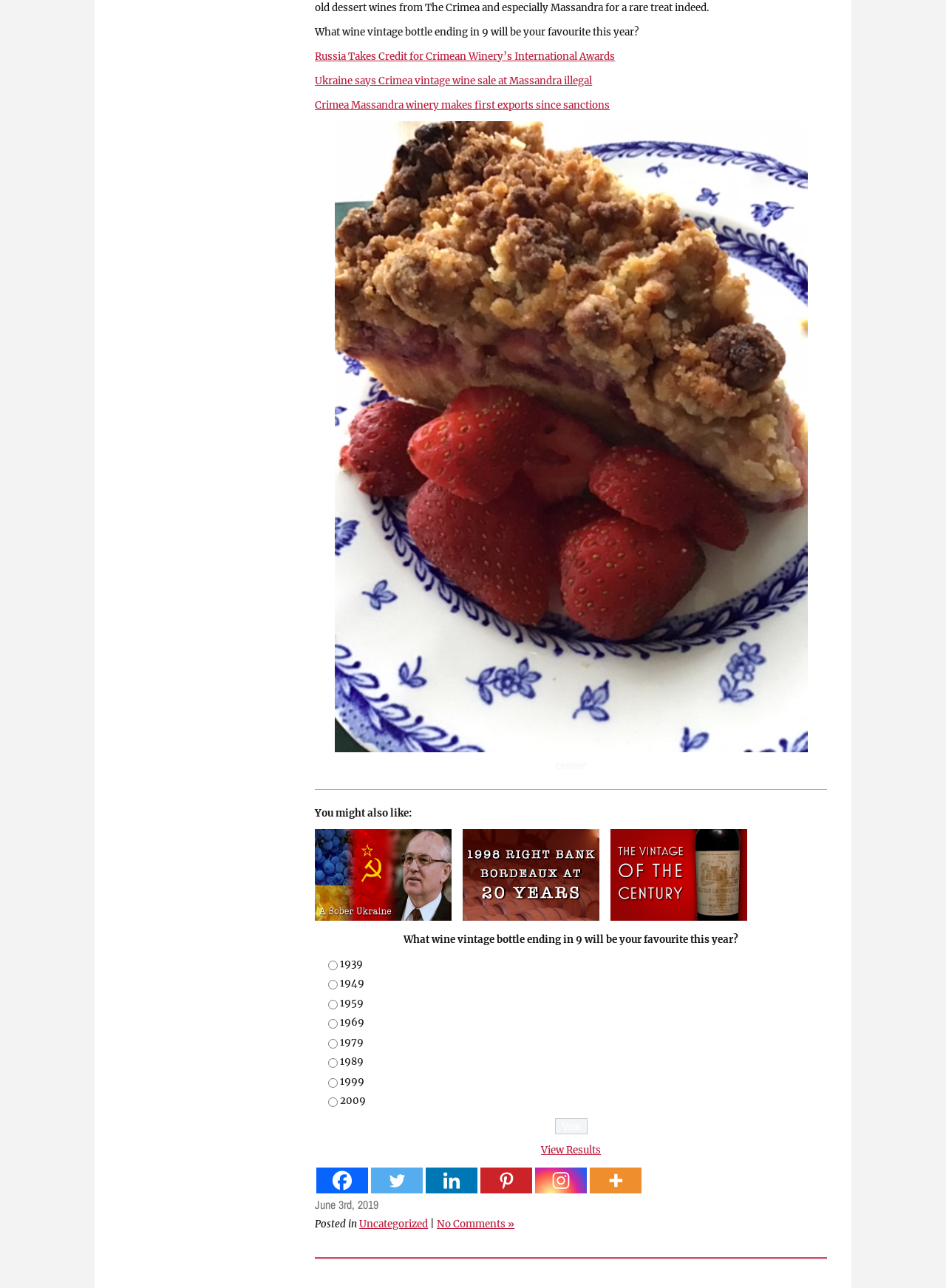Locate the bounding box of the UI element with the following description: "title="More"".

[0.624, 0.906, 0.678, 0.927]